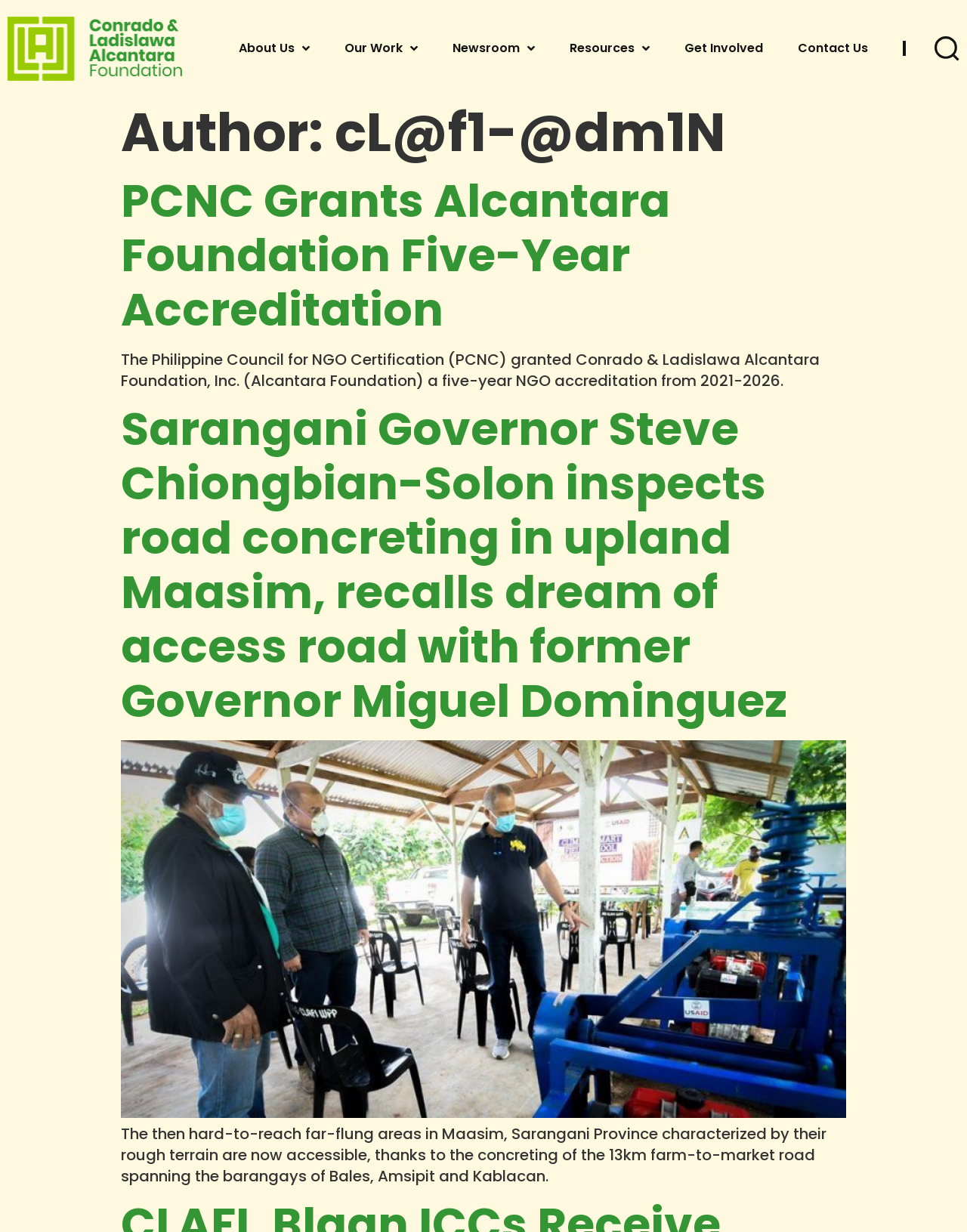What is the location mentioned in the second article?
Answer the question with just one word or phrase using the image.

Maasim, Sarangani Province